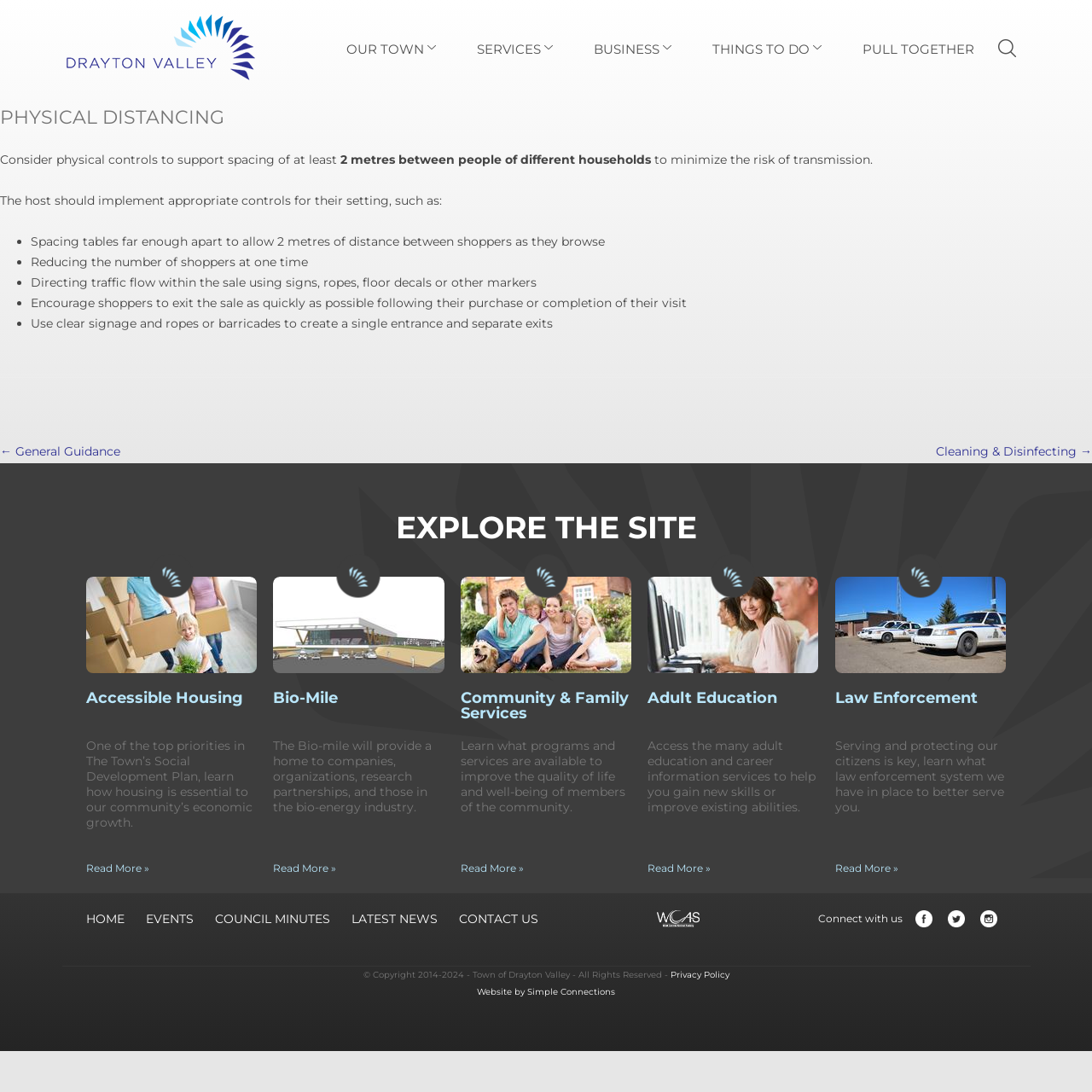How many links are there in the 'EXPLORE THE SITE' section?
Using the image, provide a concise answer in one word or a short phrase.

5